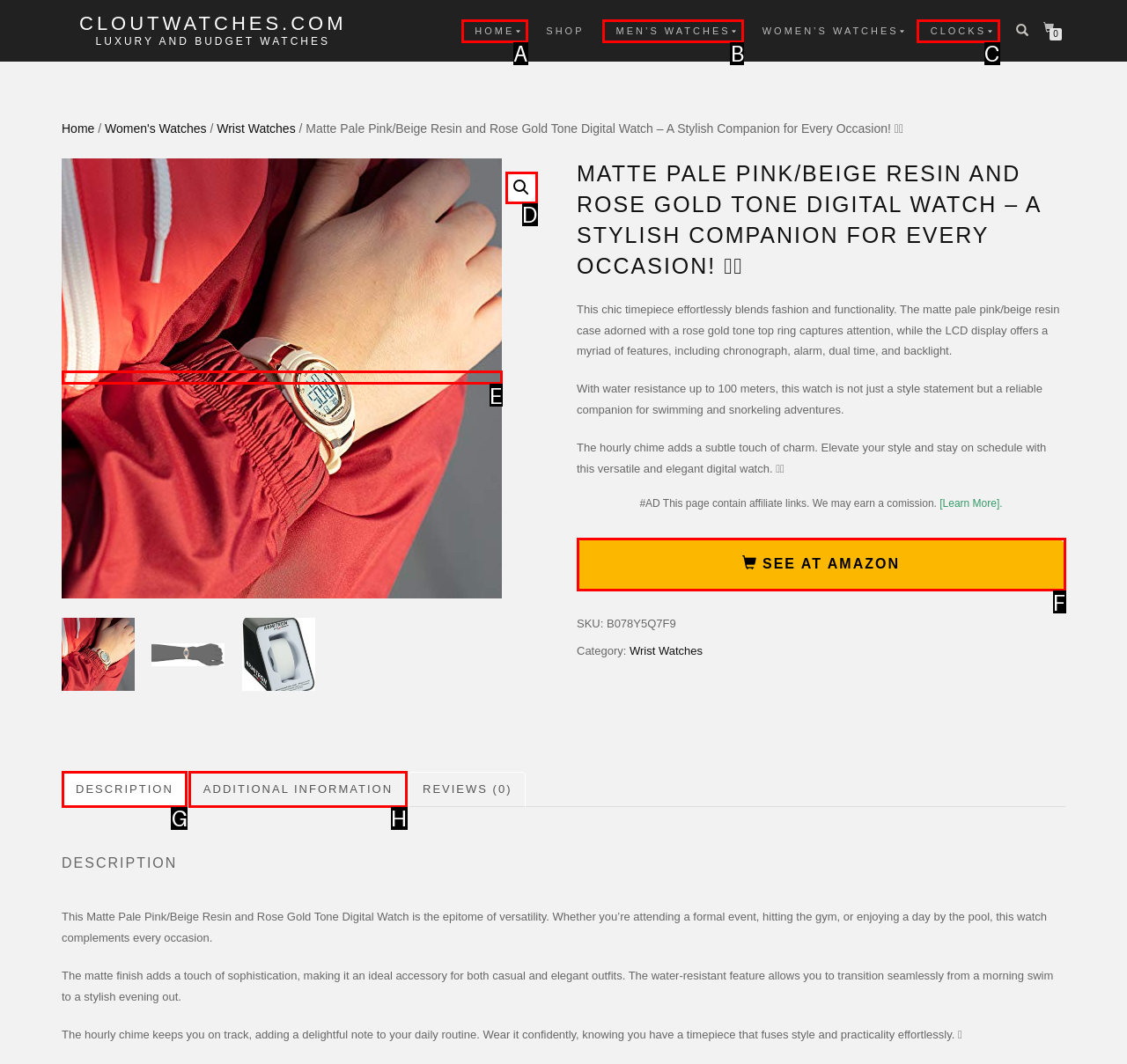Choose the letter that best represents the description: See at Amazon. Provide the letter as your response.

F